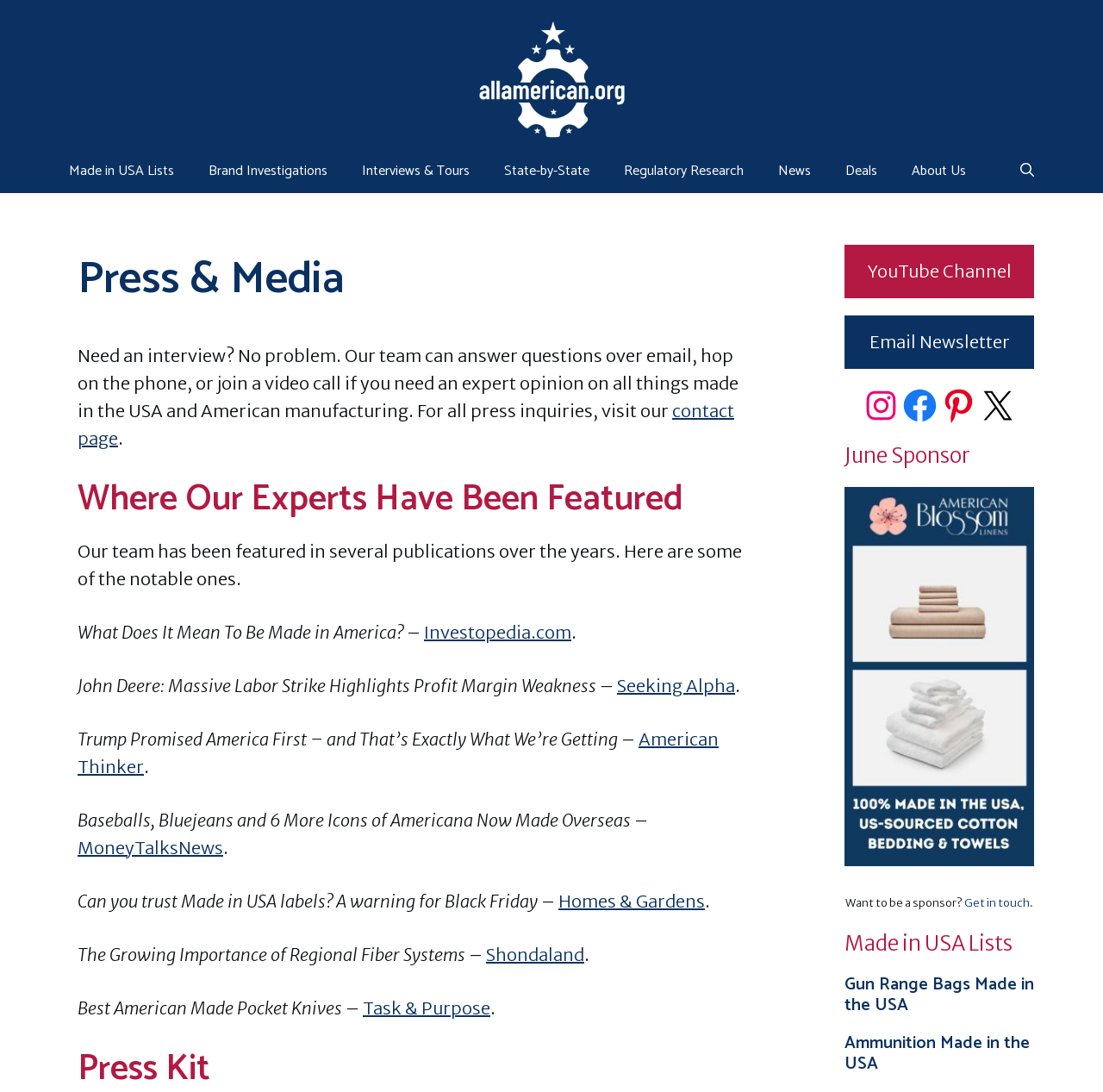Determine the bounding box coordinates of the area to click in order to meet this instruction: "Open the 'contact page'".

[0.07, 0.366, 0.666, 0.411]